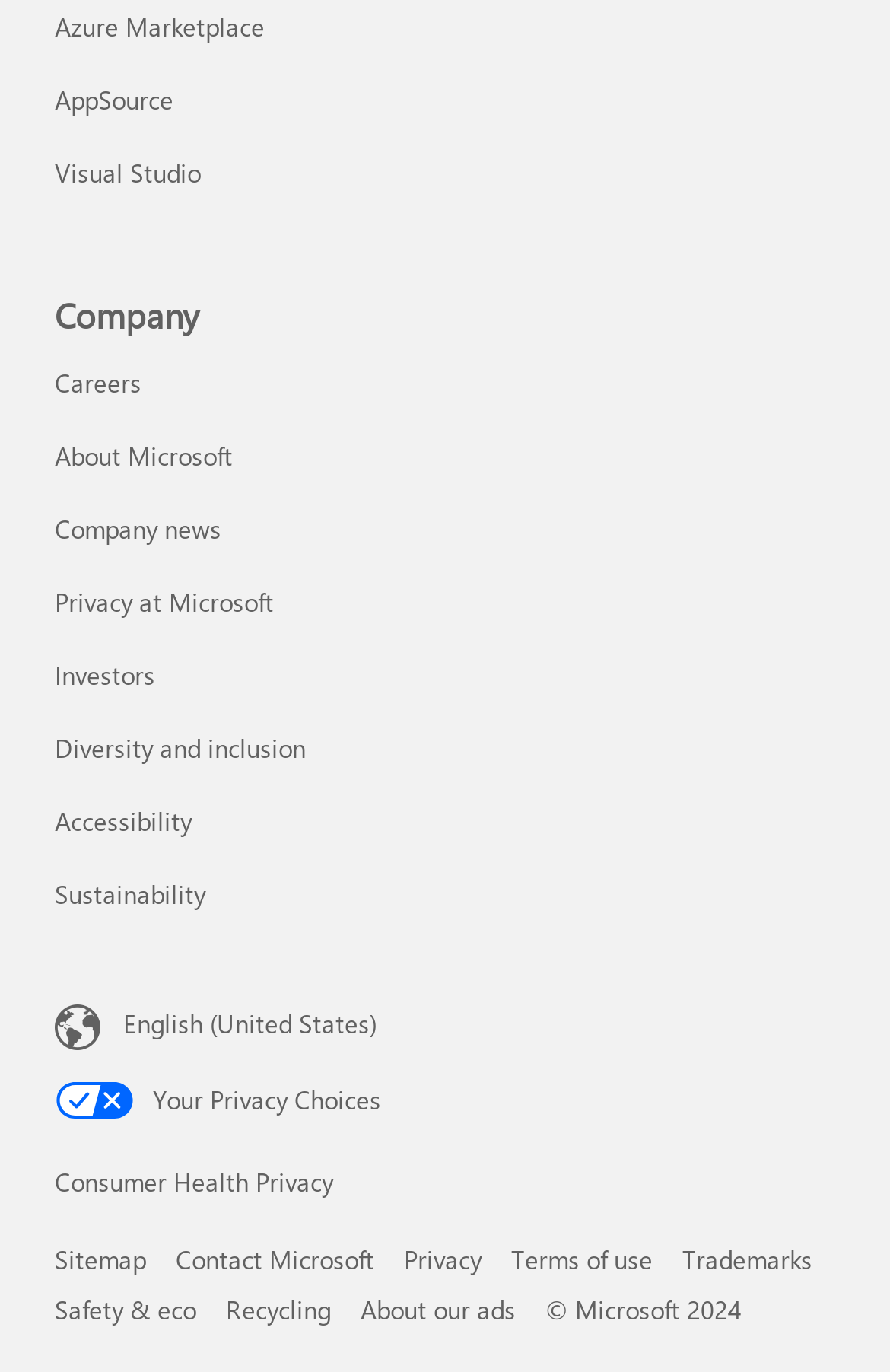What is the language currently set to in the language selector? Using the information from the screenshot, answer with a single word or phrase.

English (United States)